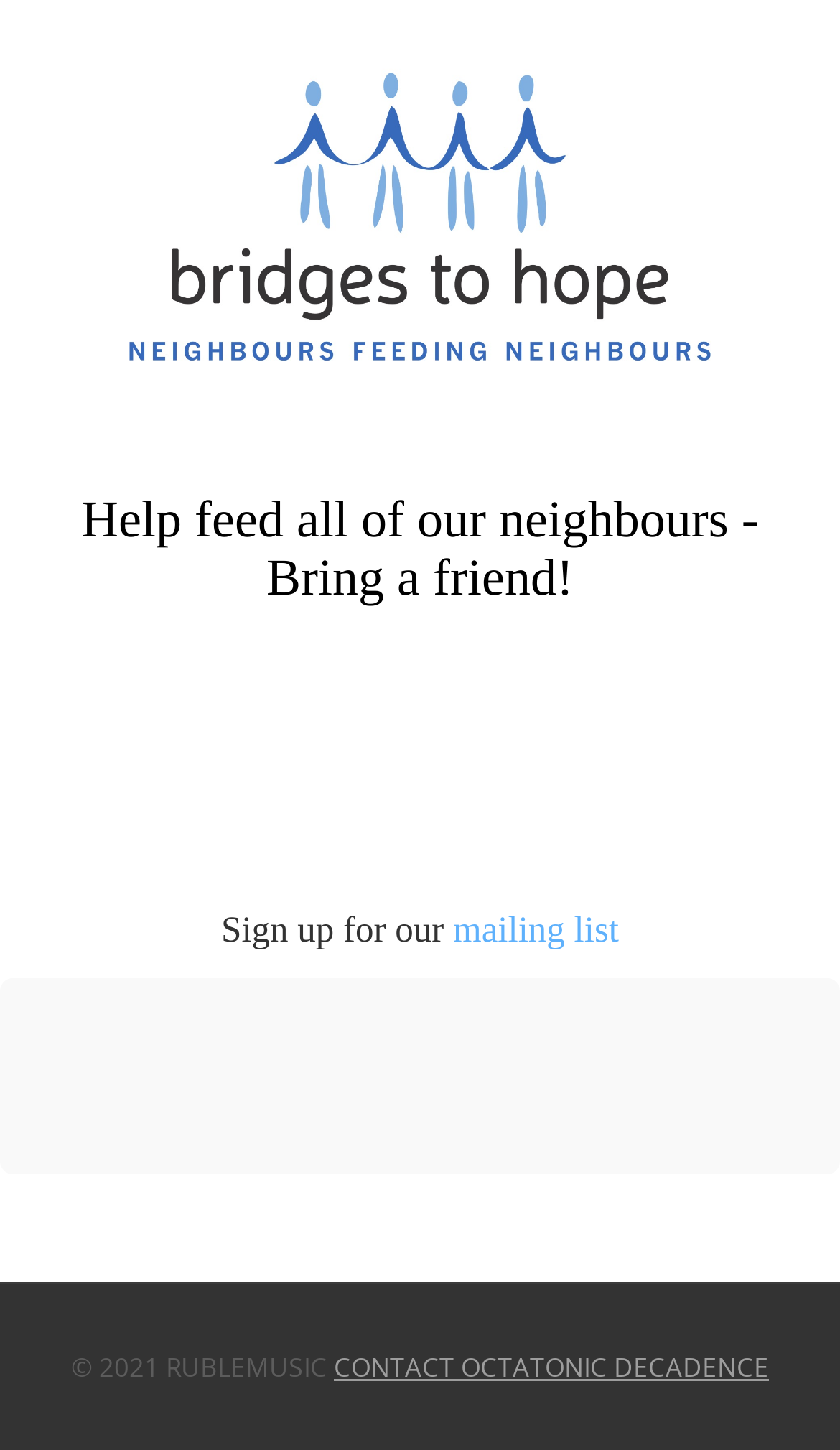Using a single word or phrase, answer the following question: 
What is the purpose of the mailing list?

To sign up